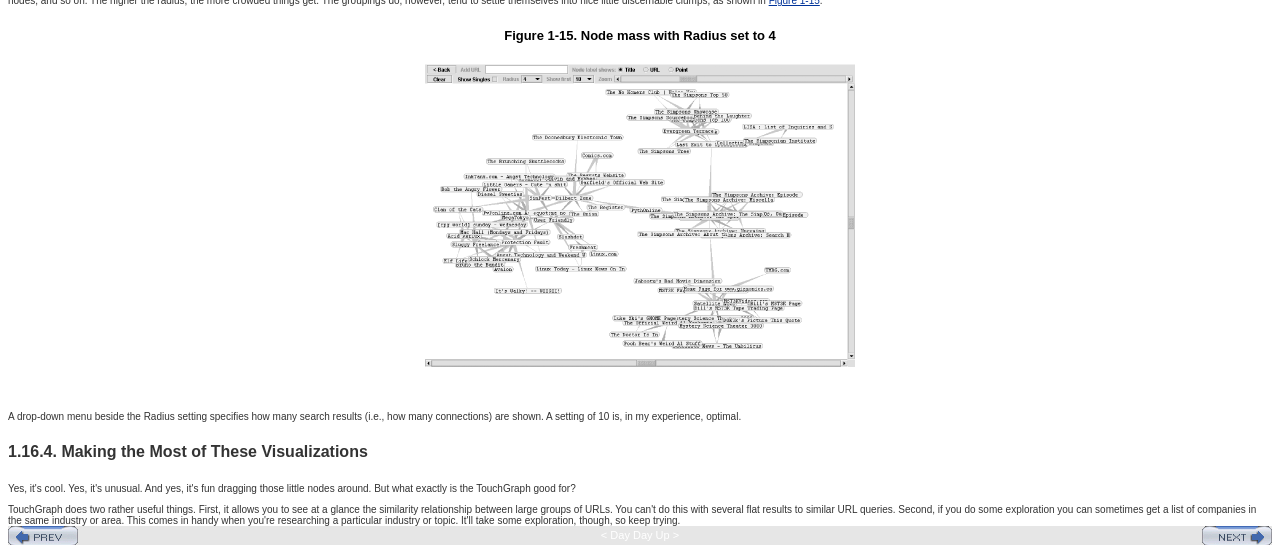Please answer the following question using a single word or phrase: 
What is the topic of section 1.16.4?

Making the Most of These Visualizations